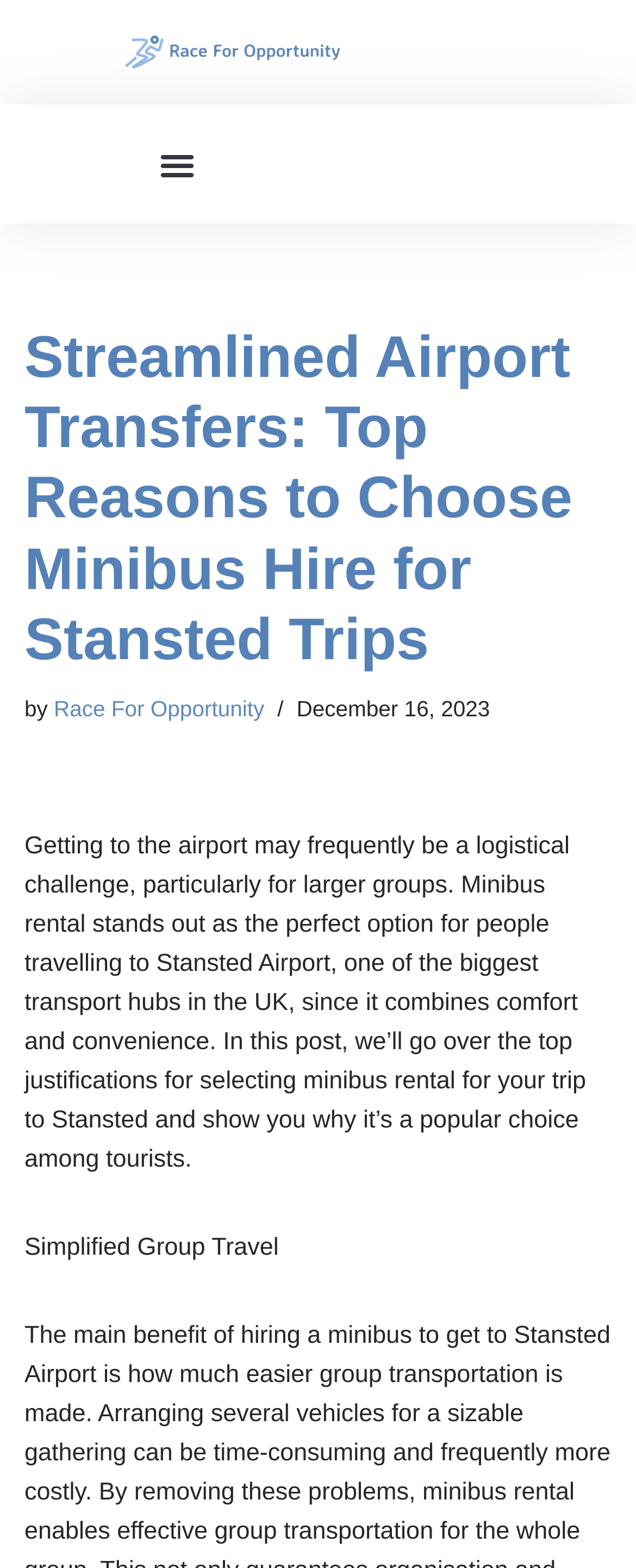Provide the bounding box coordinates for the UI element that is described as: "Menu".

[0.236, 0.087, 0.321, 0.122]